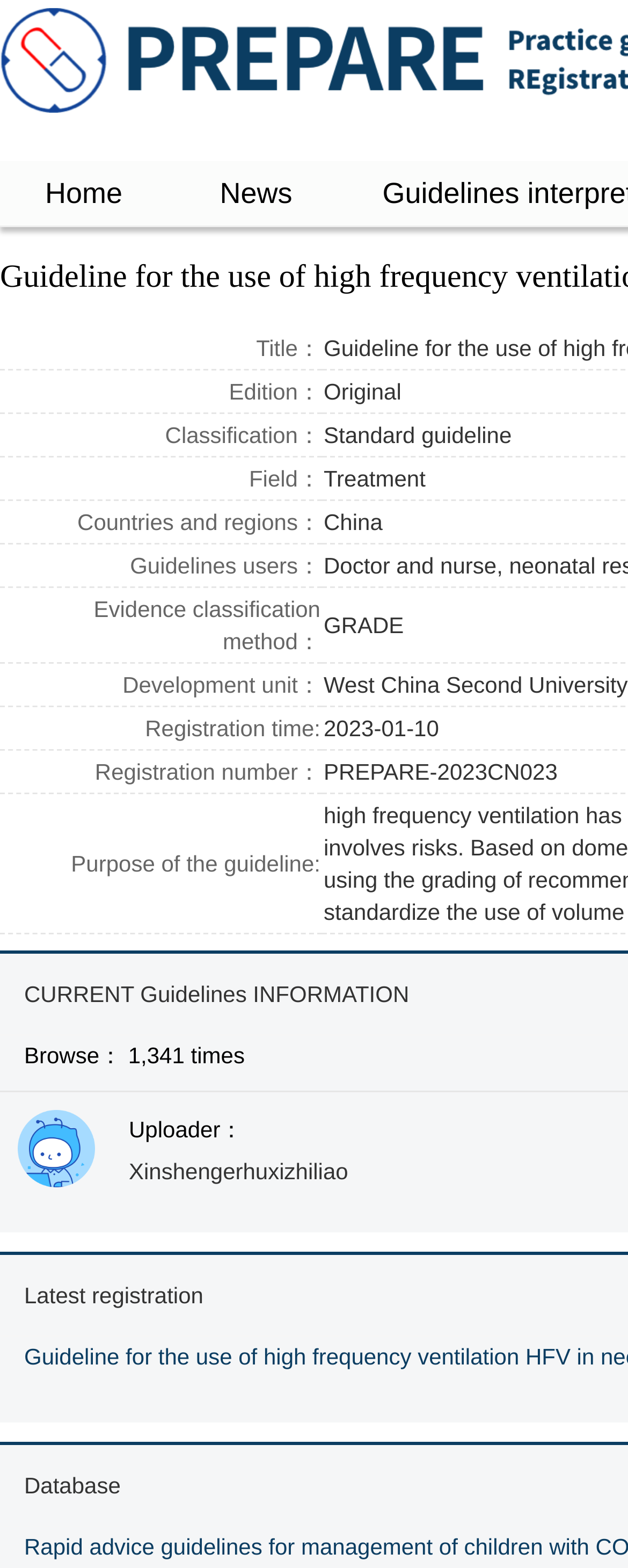How many times has the guideline been browsed?
Please look at the screenshot and answer using one word or phrase.

1,341